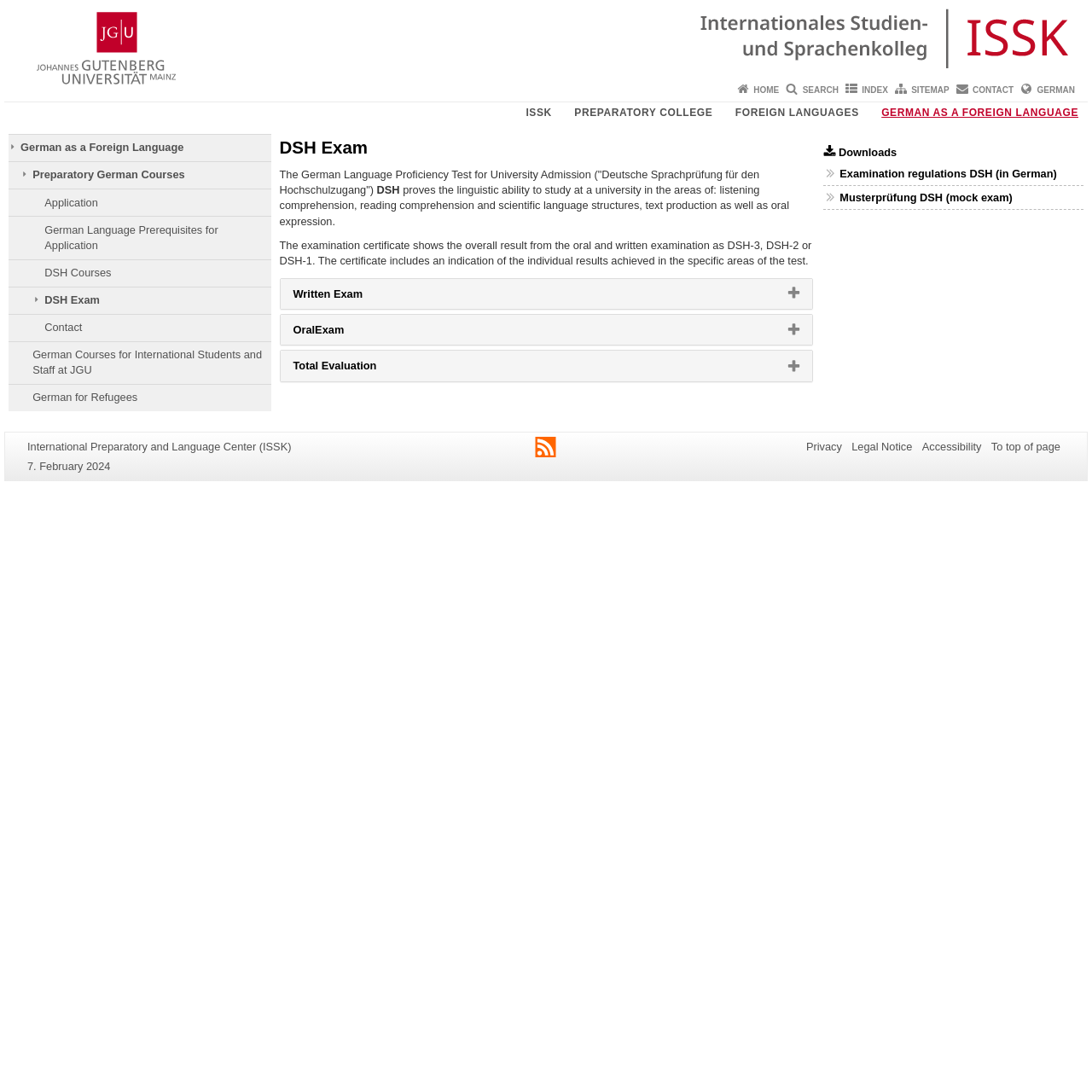Explain the webpage's layout and main content in detail.

The webpage is about the DSH Exam, which is a German language proficiency test for university admission, provided by the International Preparatory and Language Center (ISSK) at Johannes Gutenberg University Mainz. 

At the top of the page, there is a navigation bar with links to "HOME", "SEARCH", "INDEX", "SITEMAP", "CONTACT", and "GERMAN". Below this, there is another navigation bar with links to "ISSK", "PREPARATORY COLLEGE", "FOREIGN LANGUAGES", and "GERMAN AS A FOREIGN LANGUAGE". 

The main content of the page is divided into two sections. On the left side, there is a navigation menu with links to various topics related to the DSH Exam, including "German as a Foreign Language", "Preparatory German Courses", "Application", and "DSH Courses". 

On the right side, there is an article about the DSH Exam, which explains that it proves the linguistic ability to study at a university in the areas of listening comprehension, reading comprehension, and scientific language structures, text production, and oral expression. The examination certificate shows the overall result from the oral and written examination as DSH-3, DSH-2, or DSH-1. 

Below this, there is a tab list with three tabs: "Written Exam", "Oral Exam", and "Total Evaluation". Each tab has a button that can be clicked to expand or collapse the content. 

On the bottom right side of the page, there is a section with links to "Downloads", including examination regulations and a mock exam. 

At the very bottom of the page, there is a section with additional information about the page, including the page name, last update, and links to "RSS", "Privacy", "Legal Notice", "Accessibility", and "To top of page".